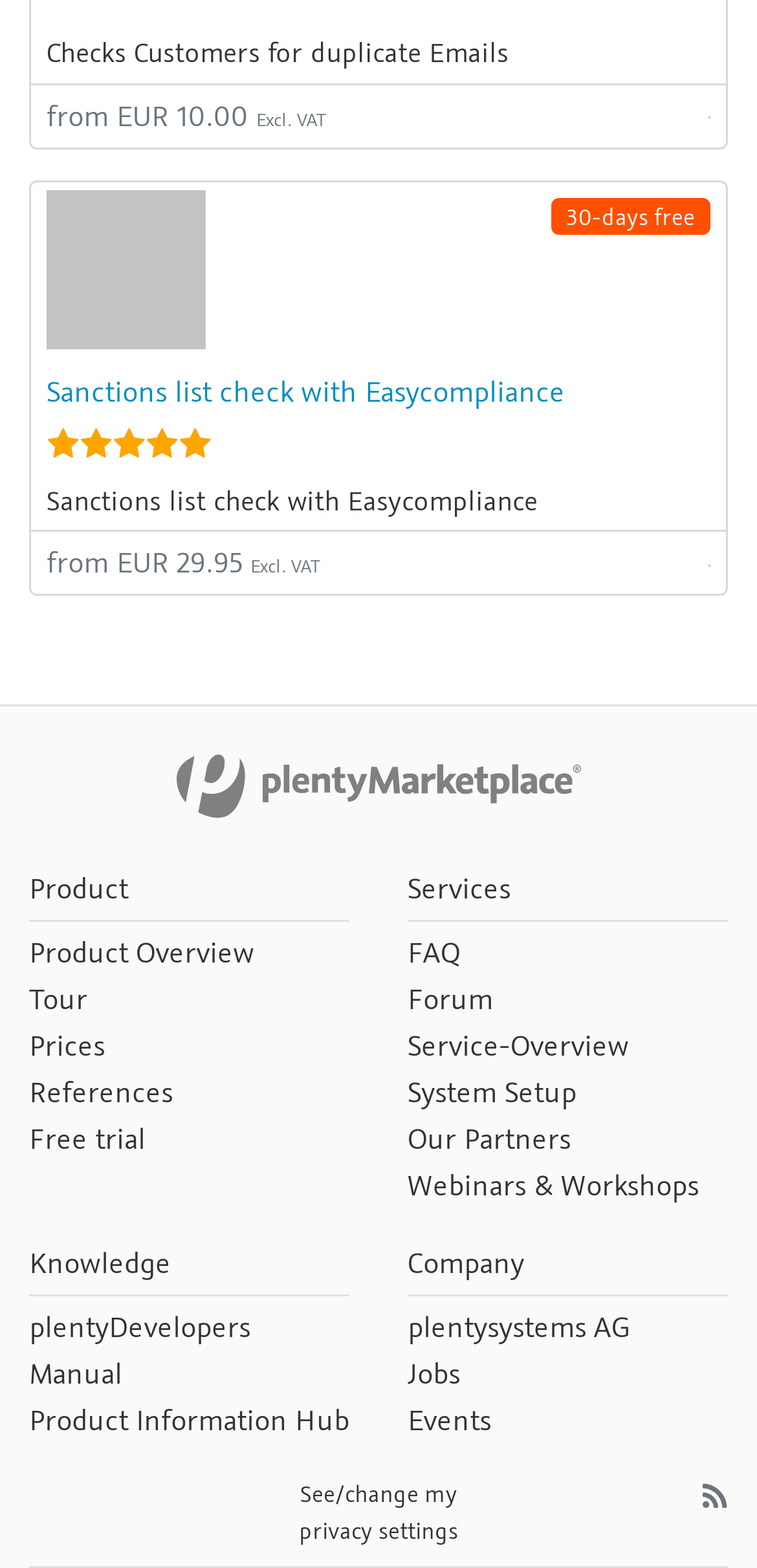What is the name of the marketplace? Using the information from the screenshot, answer with a single word or phrase.

plentyMarketplace